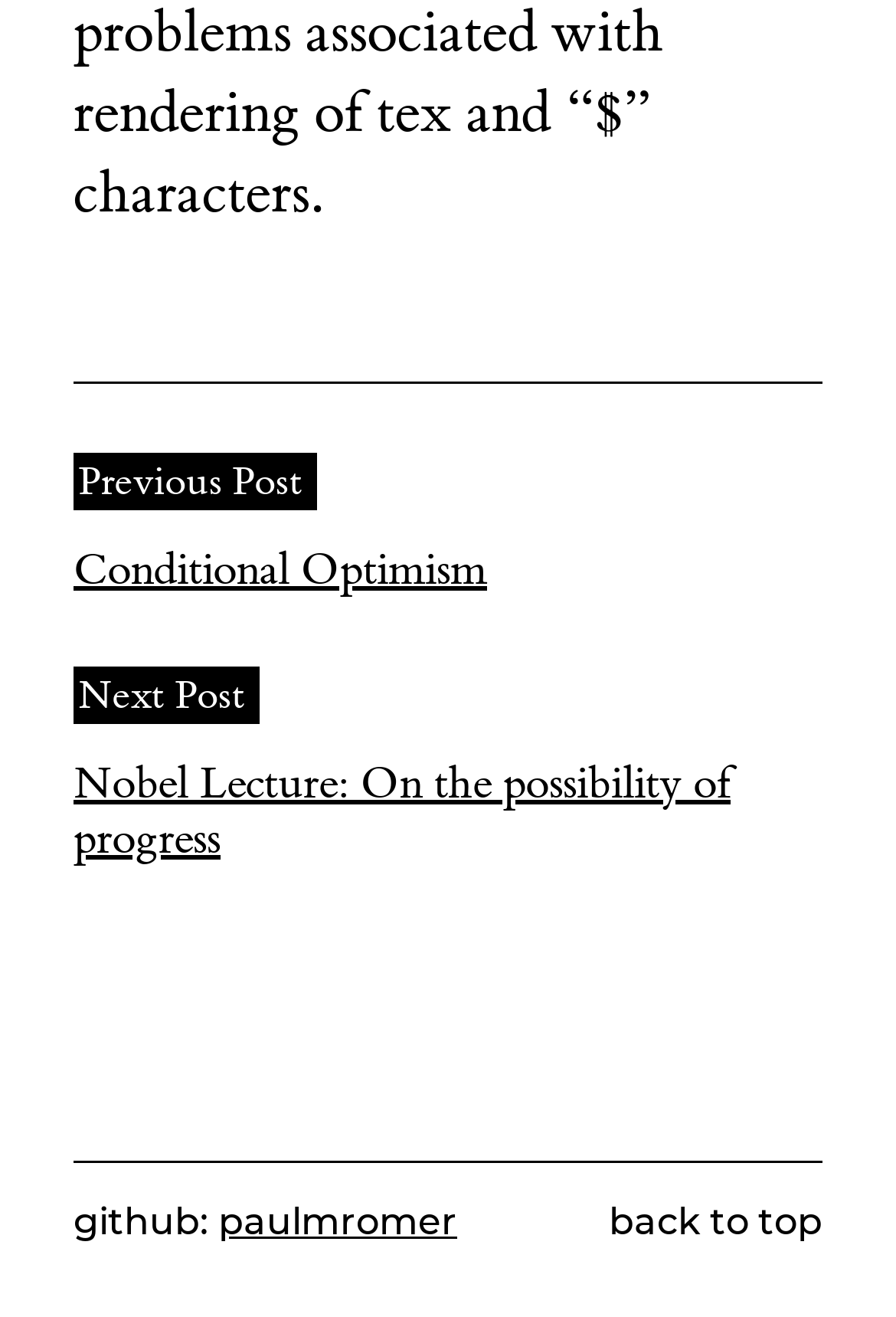What is the title of the first link?
Using the image as a reference, answer the question with a short word or phrase.

Conditional Optimism